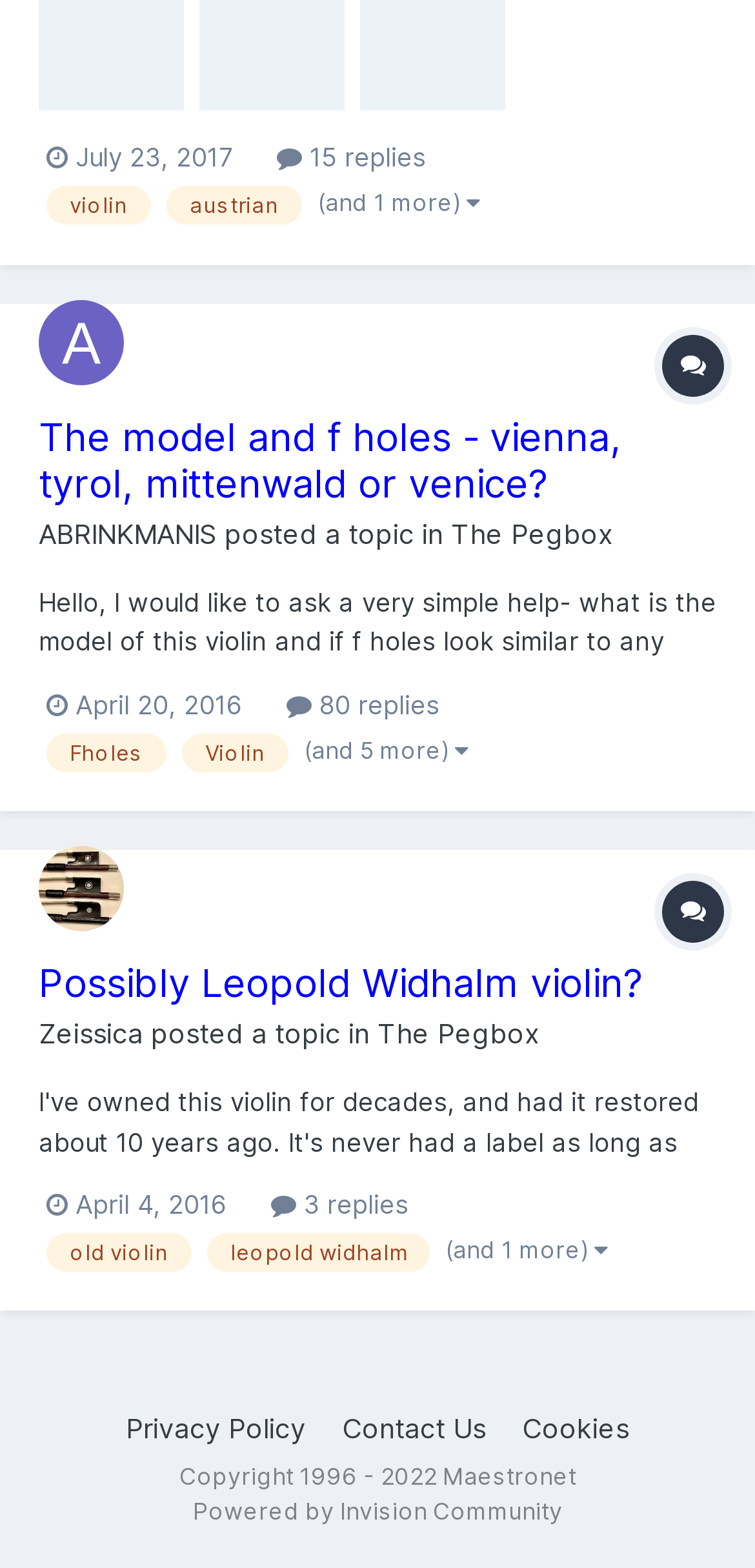Analyze the image and provide a detailed answer to the question: What is the name of the person who posted the third topic?

I determined the answer by looking at the link element with the text 'Zeissica' which is a child of the element with the ID 582. This element is a link, and its text suggests that it is the name of the person who posted the third topic.